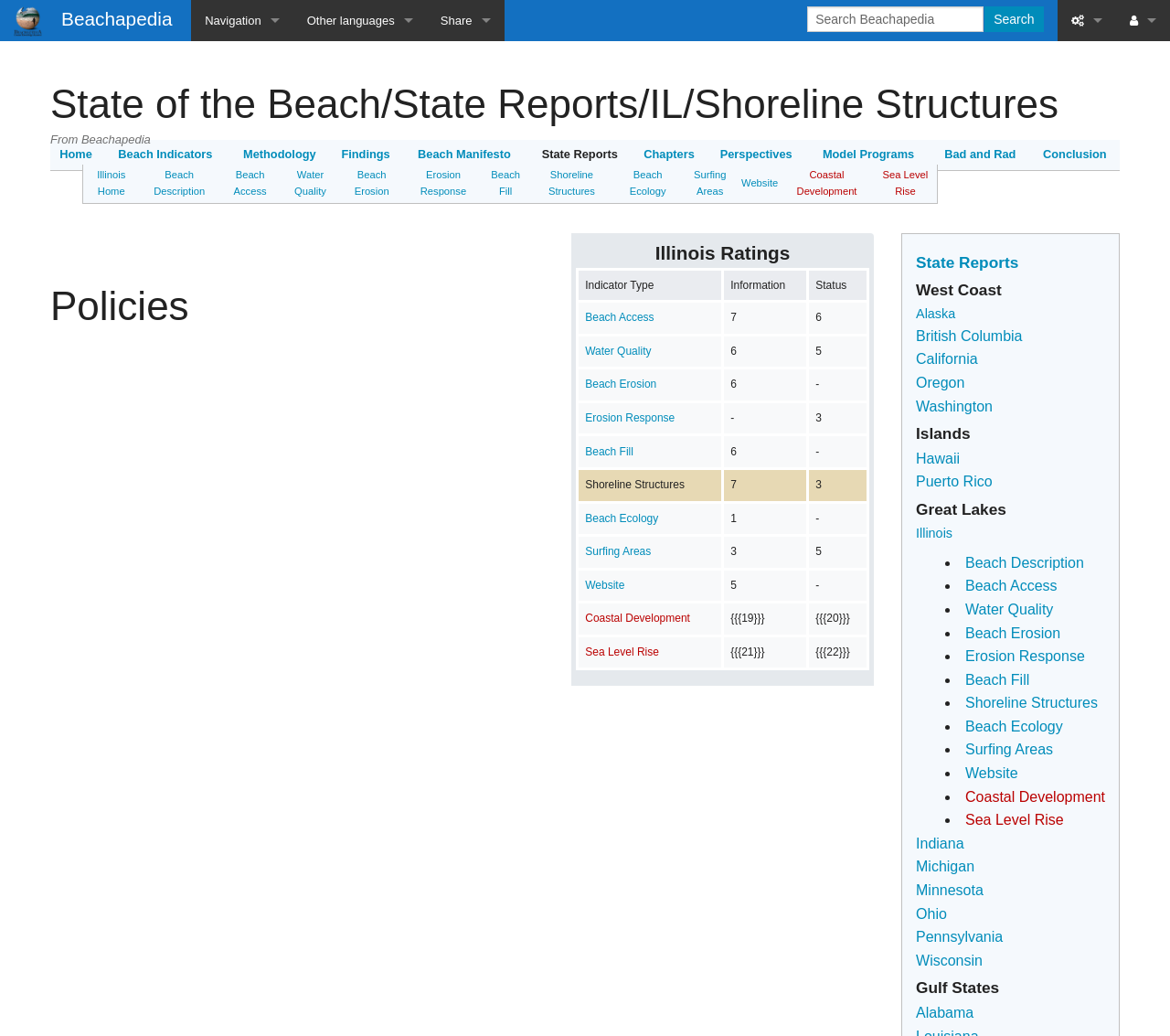How many gridcells are in the first table?
Answer the question with a detailed explanation, including all necessary information.

I counted the number of gridcells in the first table with the heading 'State of the Beach/State Reports/IL/Shoreline Structures' and found that there are 9 gridcells.